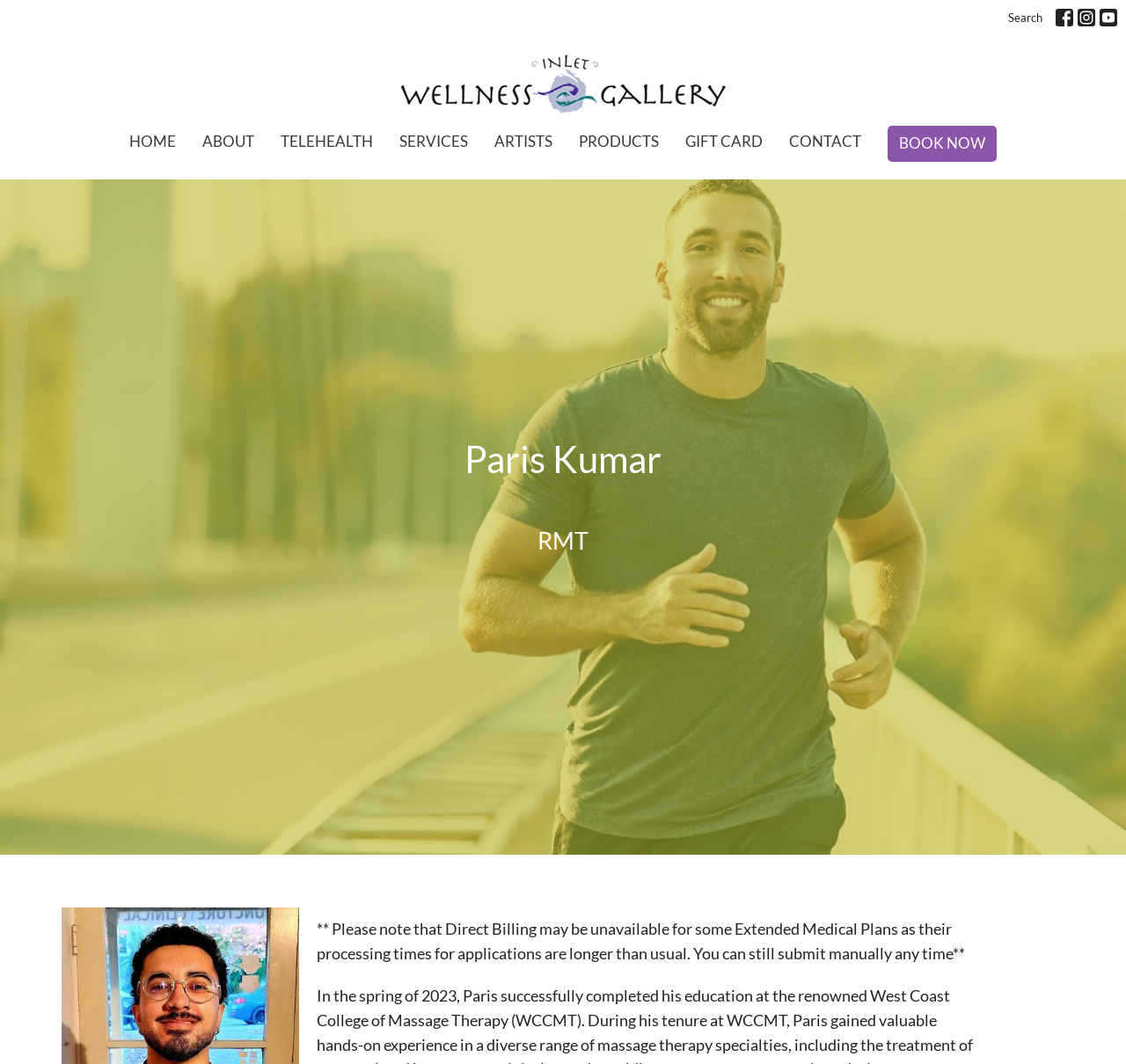Please find the bounding box for the UI element described by: "Gift Card".

[0.609, 0.118, 0.677, 0.148]